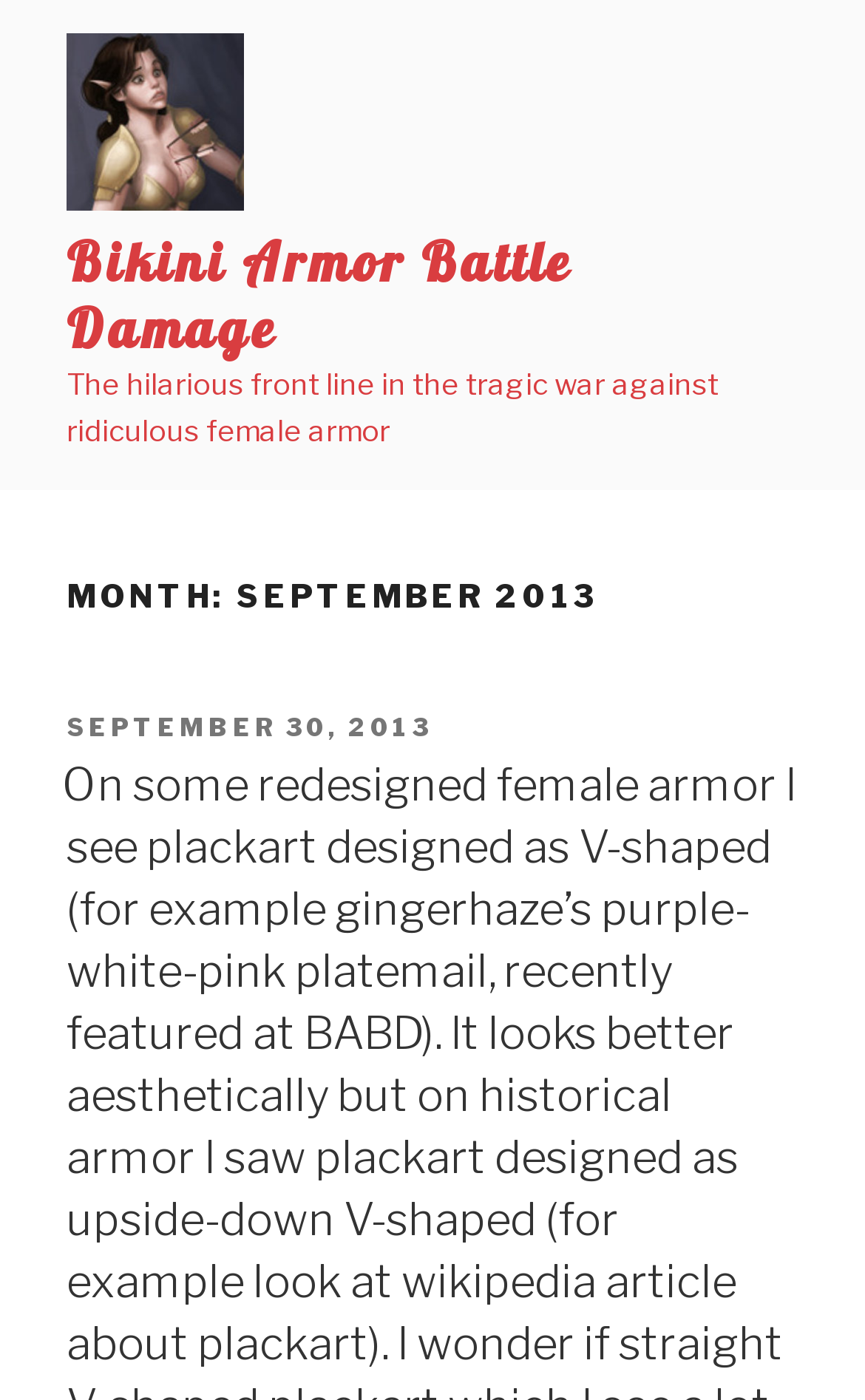What is the author's opinion on female armor?
Please give a detailed and elaborate explanation in response to the question.

The author's opinion on female armor can be inferred as ridiculous because of the phrase 'the tragic war against ridiculous female armor', which suggests that the author finds the concept of female armor to be absurd or laughable.